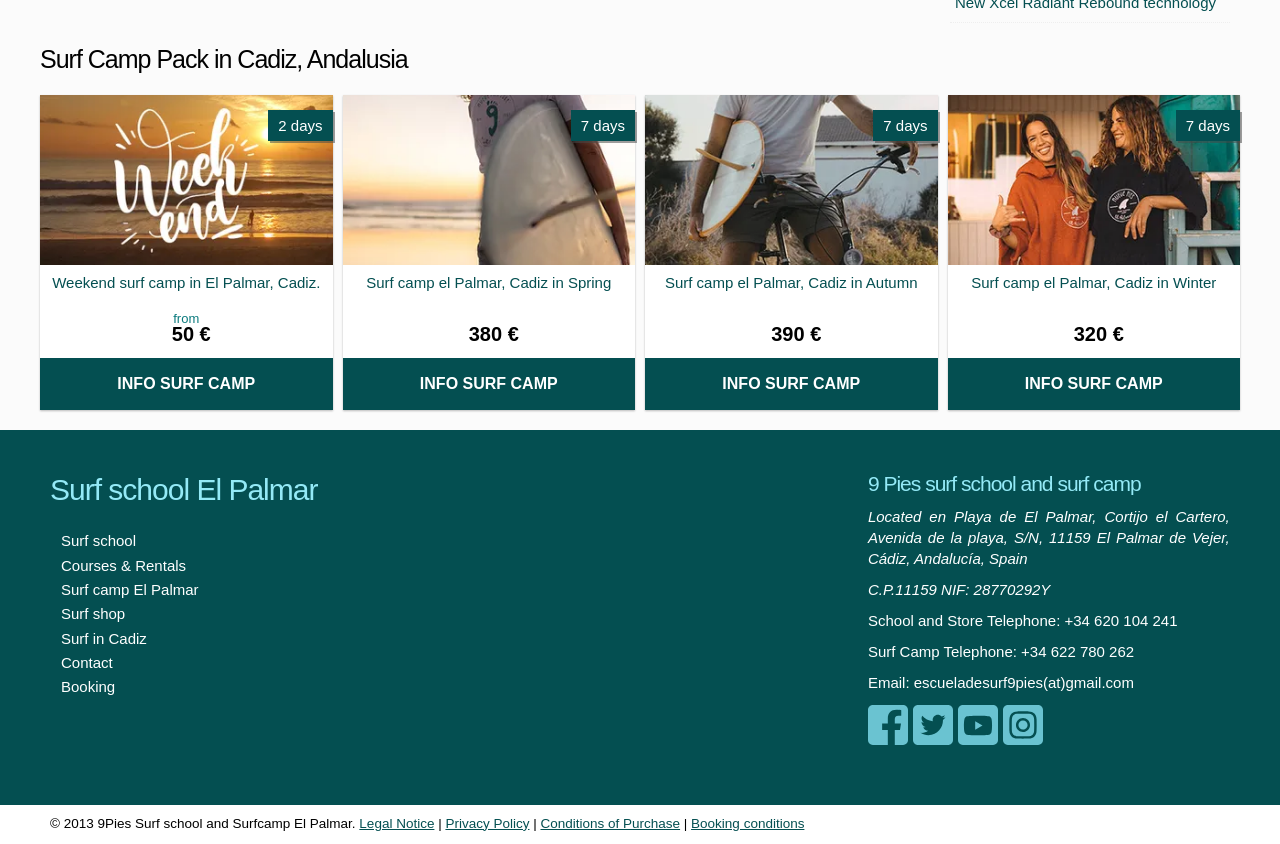Identify the bounding box coordinates of the element to click to follow this instruction: 'Contact the surf school'. Ensure the coordinates are four float values between 0 and 1, provided as [left, top, right, bottom].

[0.04, 0.771, 0.321, 0.8]